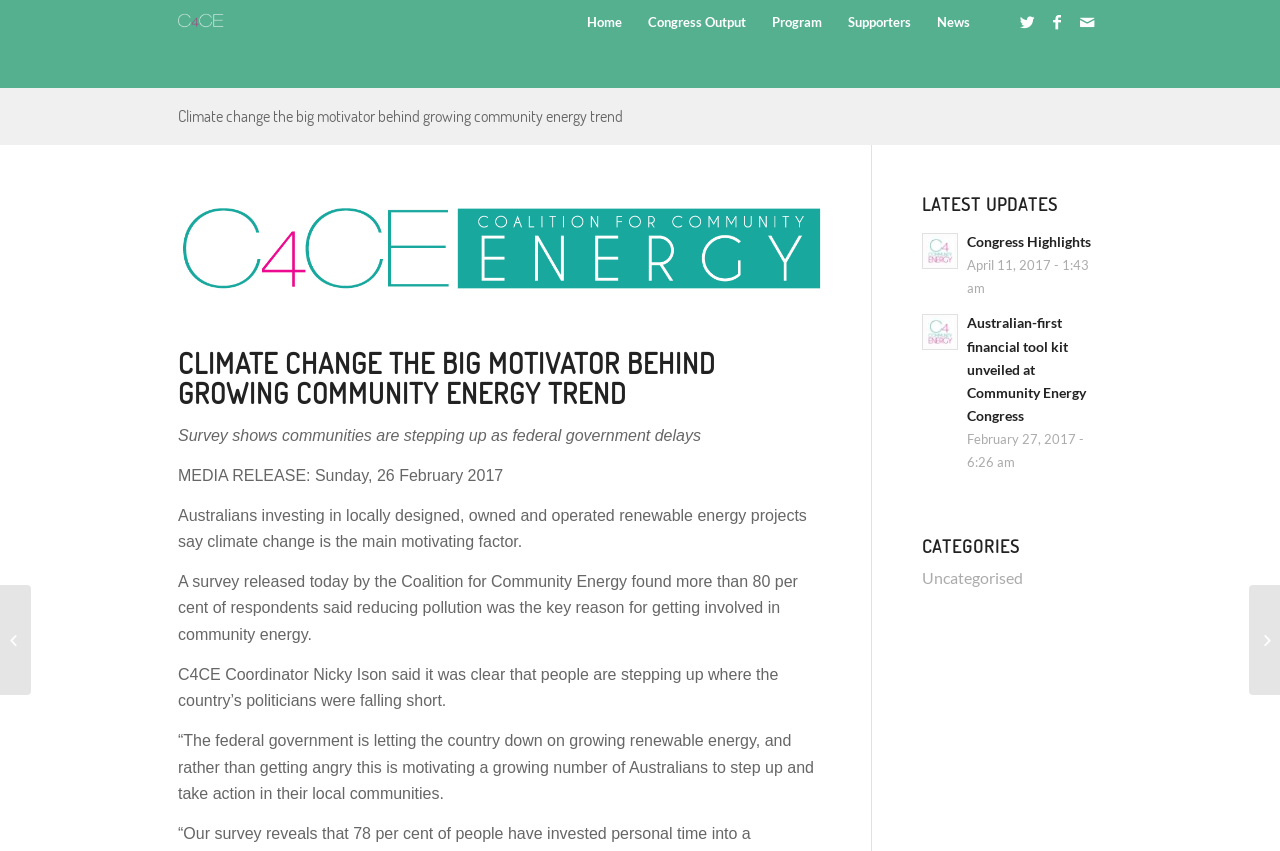Please identify the bounding box coordinates for the region that you need to click to follow this instruction: "Read the 'LATEST UPDATES' section".

[0.72, 0.229, 0.861, 0.252]